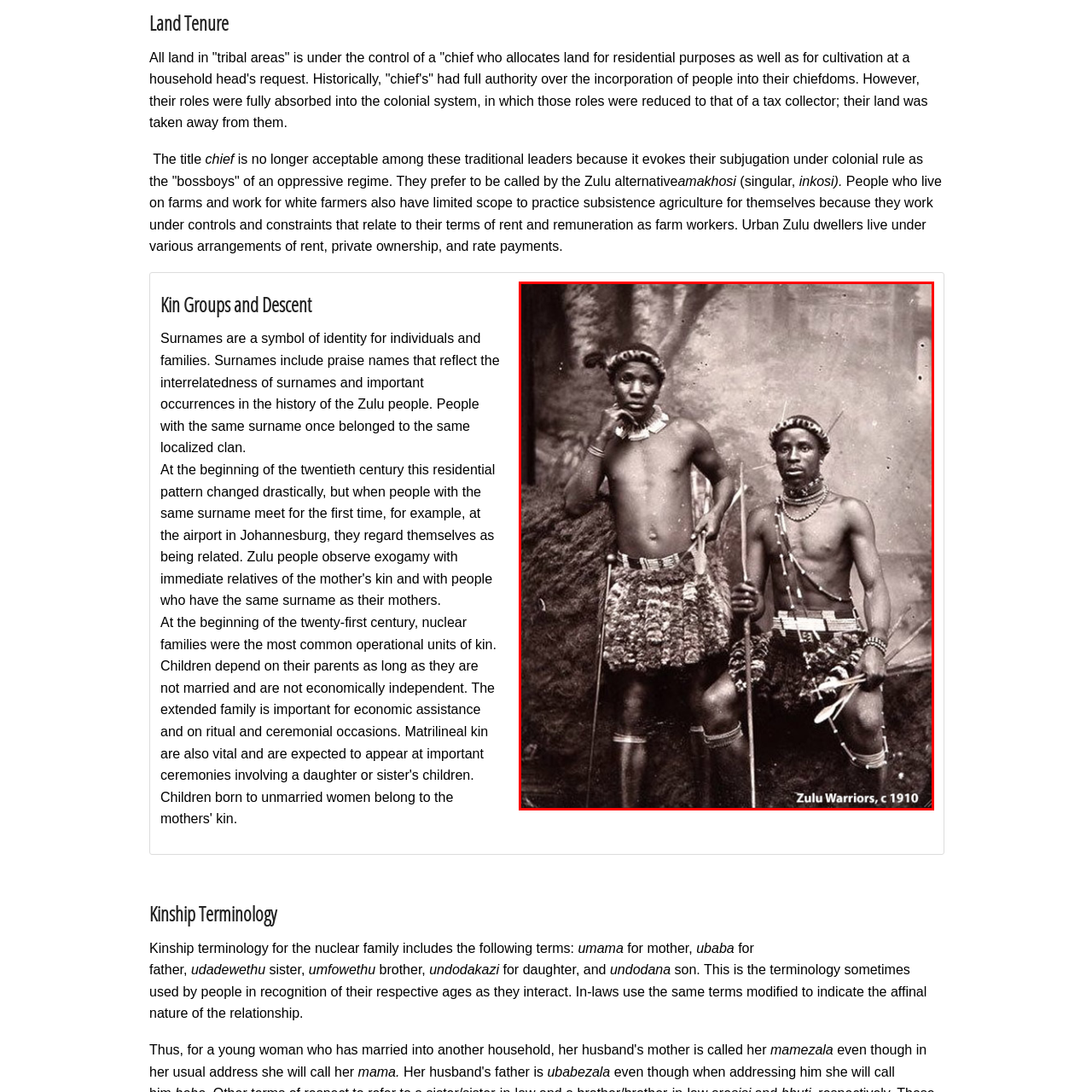What is the material of the skirts worn by the warriors?
Focus on the section of the image outlined in red and give a thorough answer to the question.

According to the caption, the traditional garments worn by the warriors include skirts made of animal hide or grass, which highlights their cultural significance.